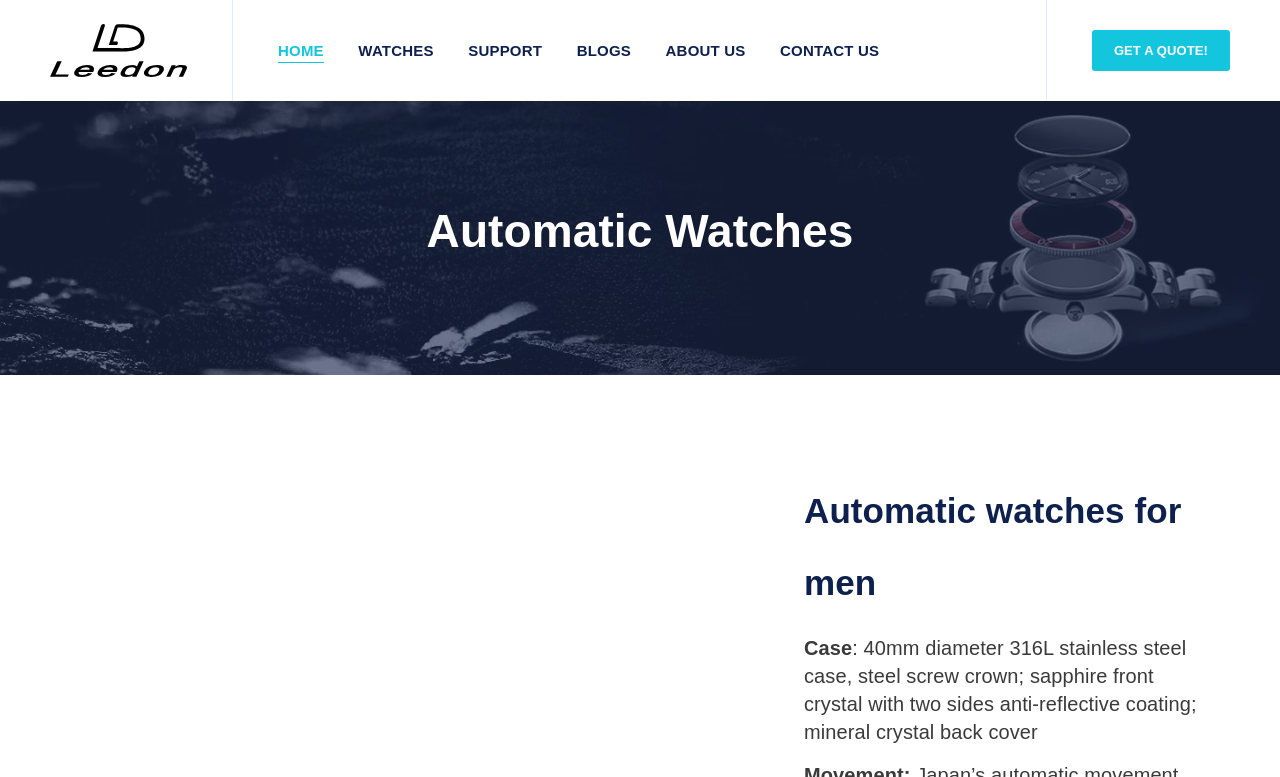Using the provided element description, identify the bounding box coordinates as (top-left x, top-left y, bottom-right x, bottom-right y). Ensure all values are between 0 and 1. Description: Contact Us

[0.598, 0.0, 0.699, 0.13]